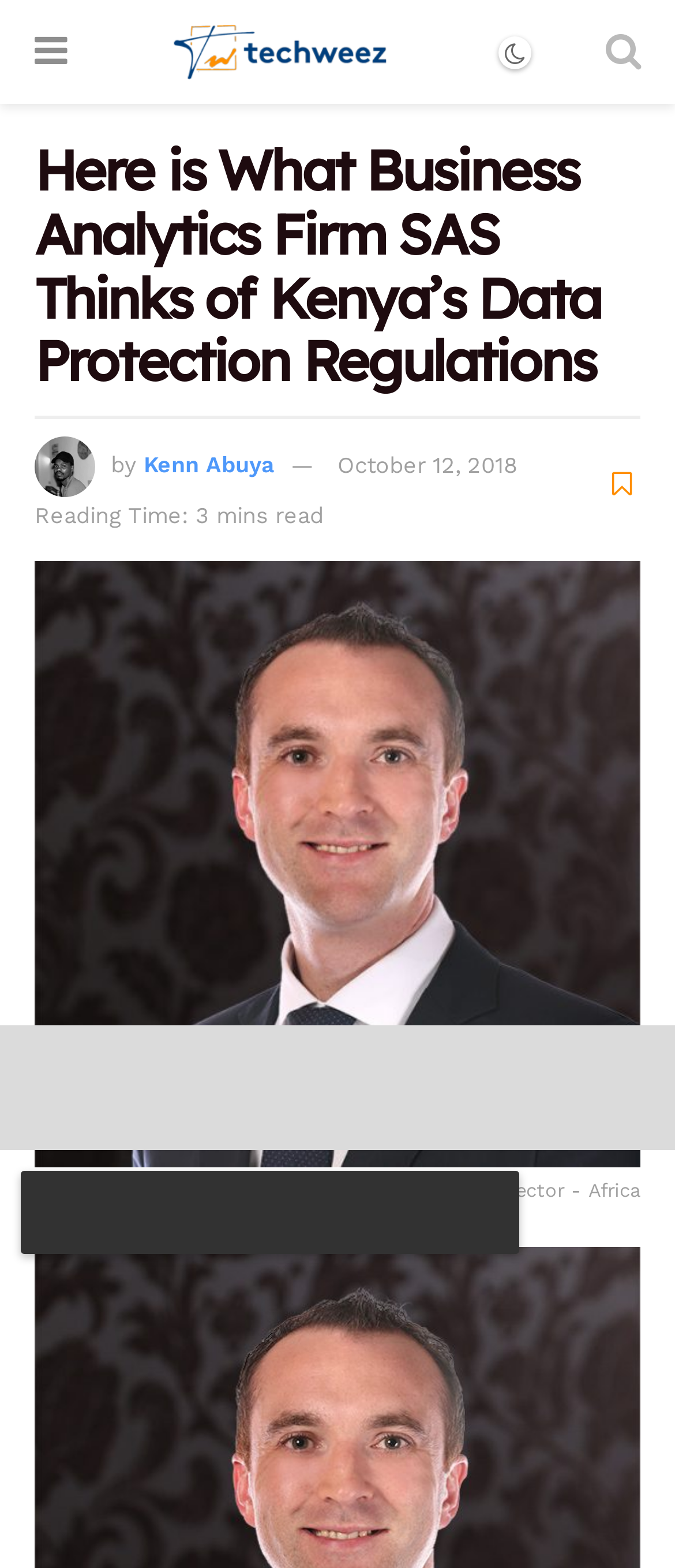Give a one-word or short phrase answer to the question: 
Who is the author of the article?

Kenn Abuya